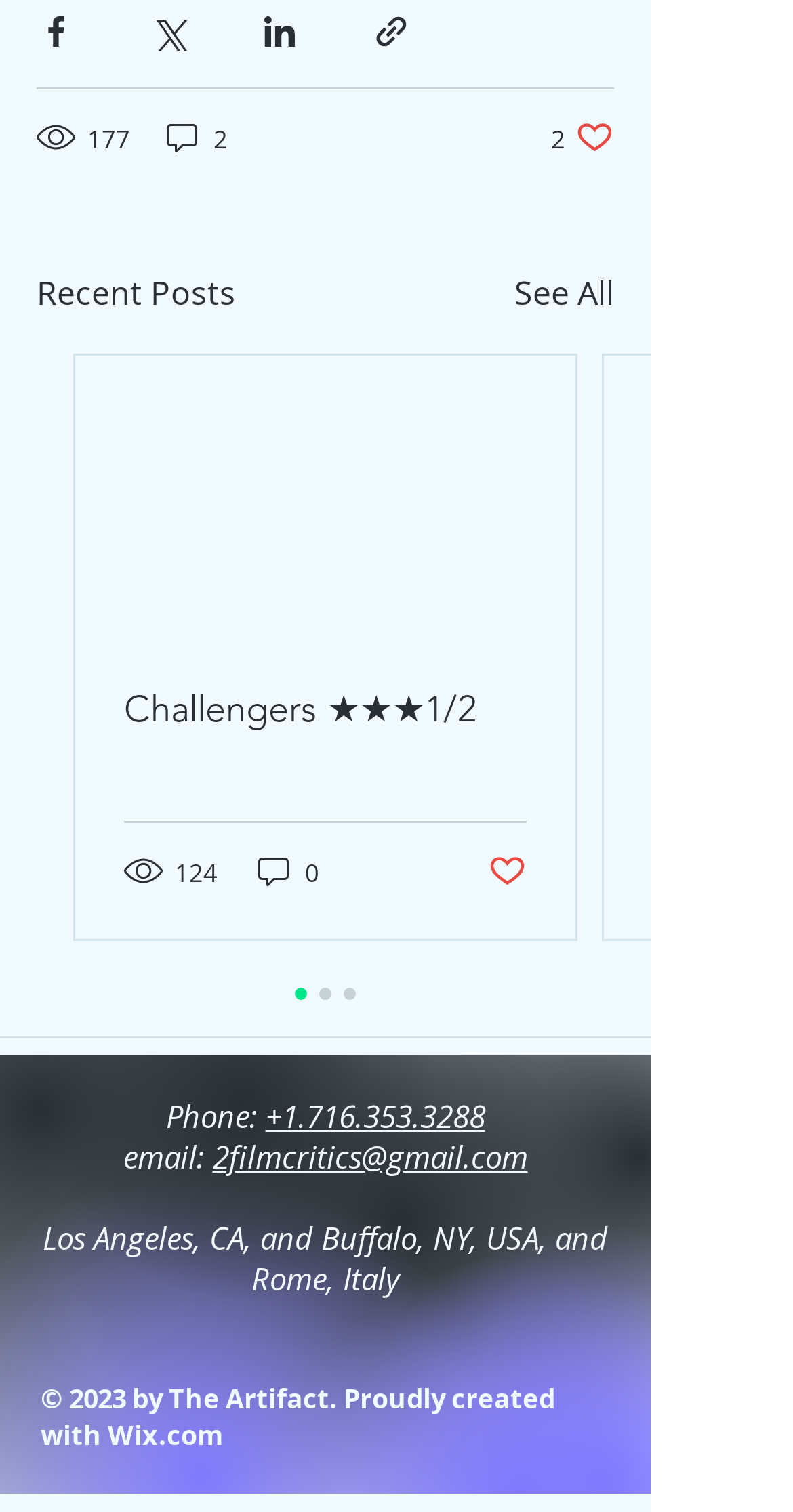What is the phone number listed on the page?
Refer to the image and offer an in-depth and detailed answer to the question.

I found the phone number listed at the bottom of the page, next to the 'Phone:' label. The phone number is +1.716.353.3288.